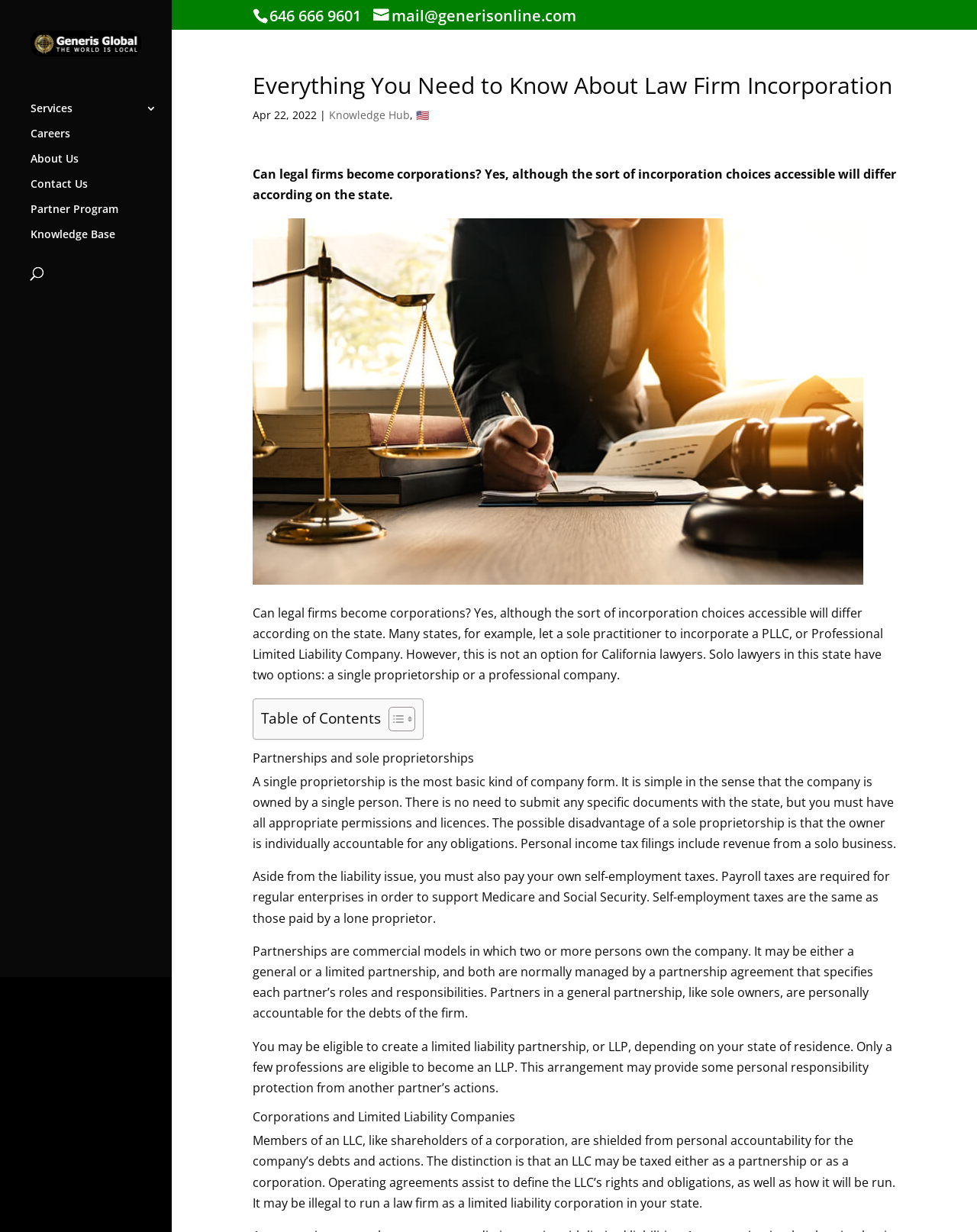Find the UI element described as: "mail@generisonline.com" and predict its bounding box coordinates. Ensure the coordinates are four float numbers between 0 and 1, [left, top, right, bottom].

[0.382, 0.009, 0.589, 0.02]